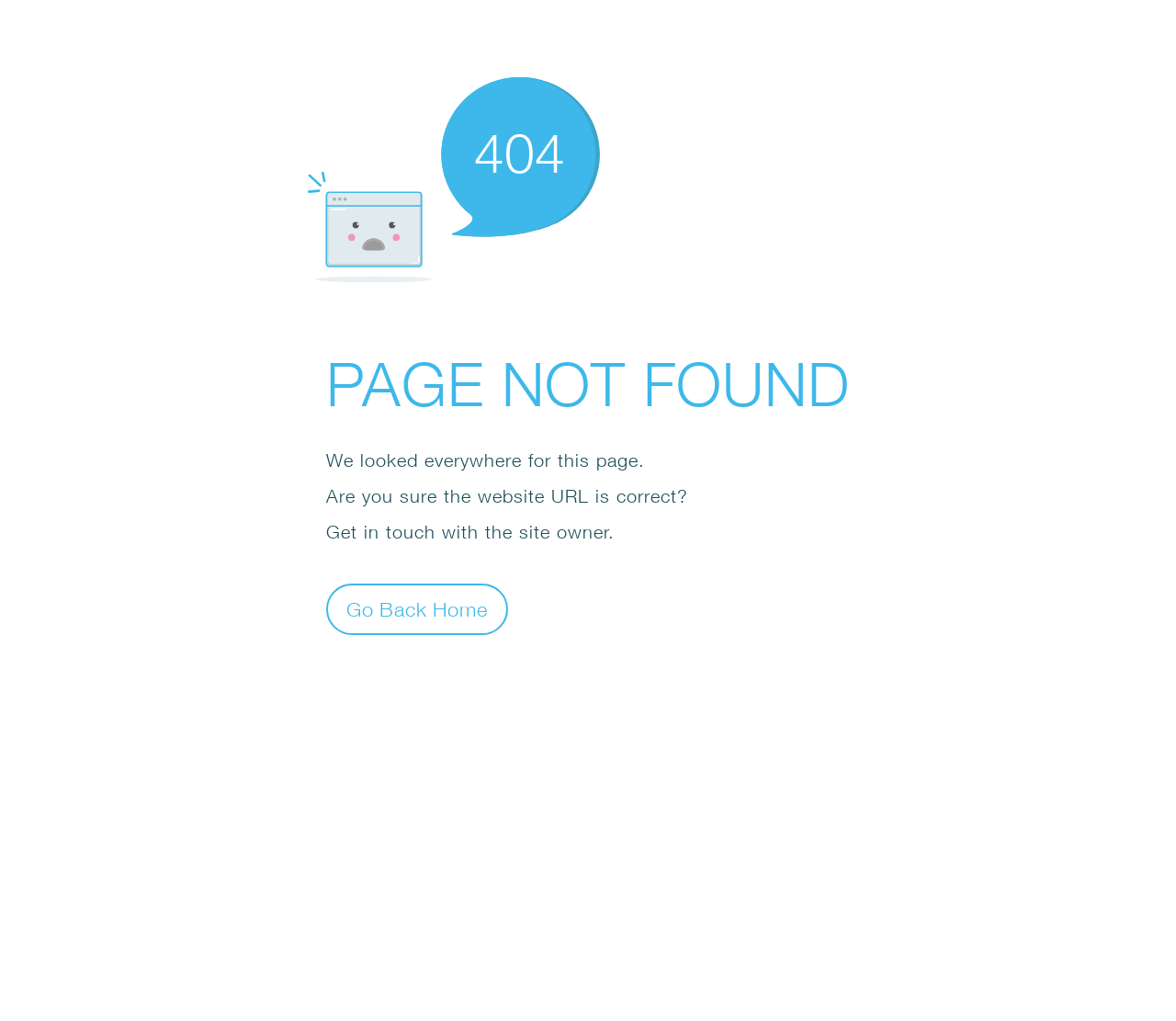What is the error code displayed?
Examine the image and give a concise answer in one word or a short phrase.

404